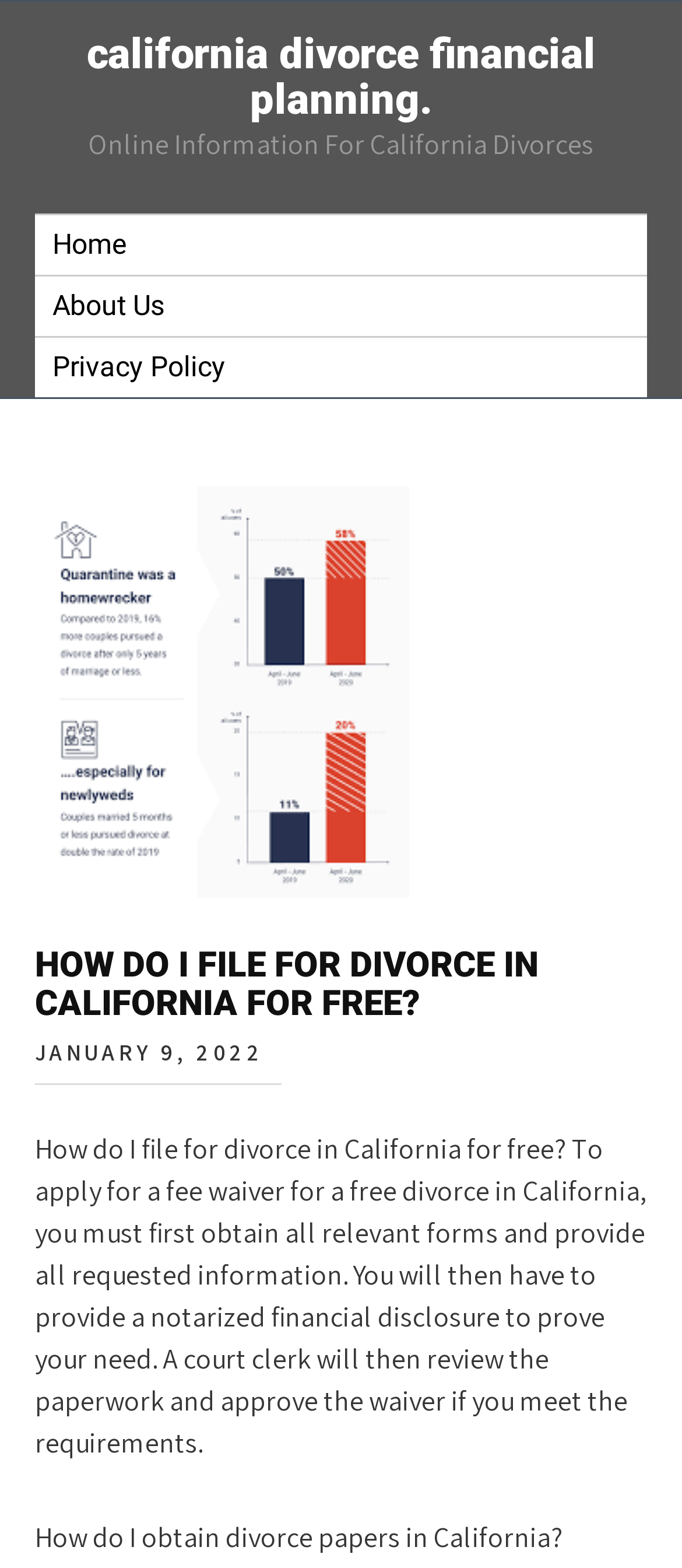Could you identify the text that serves as the heading for this webpage?

california divorce financial planning.